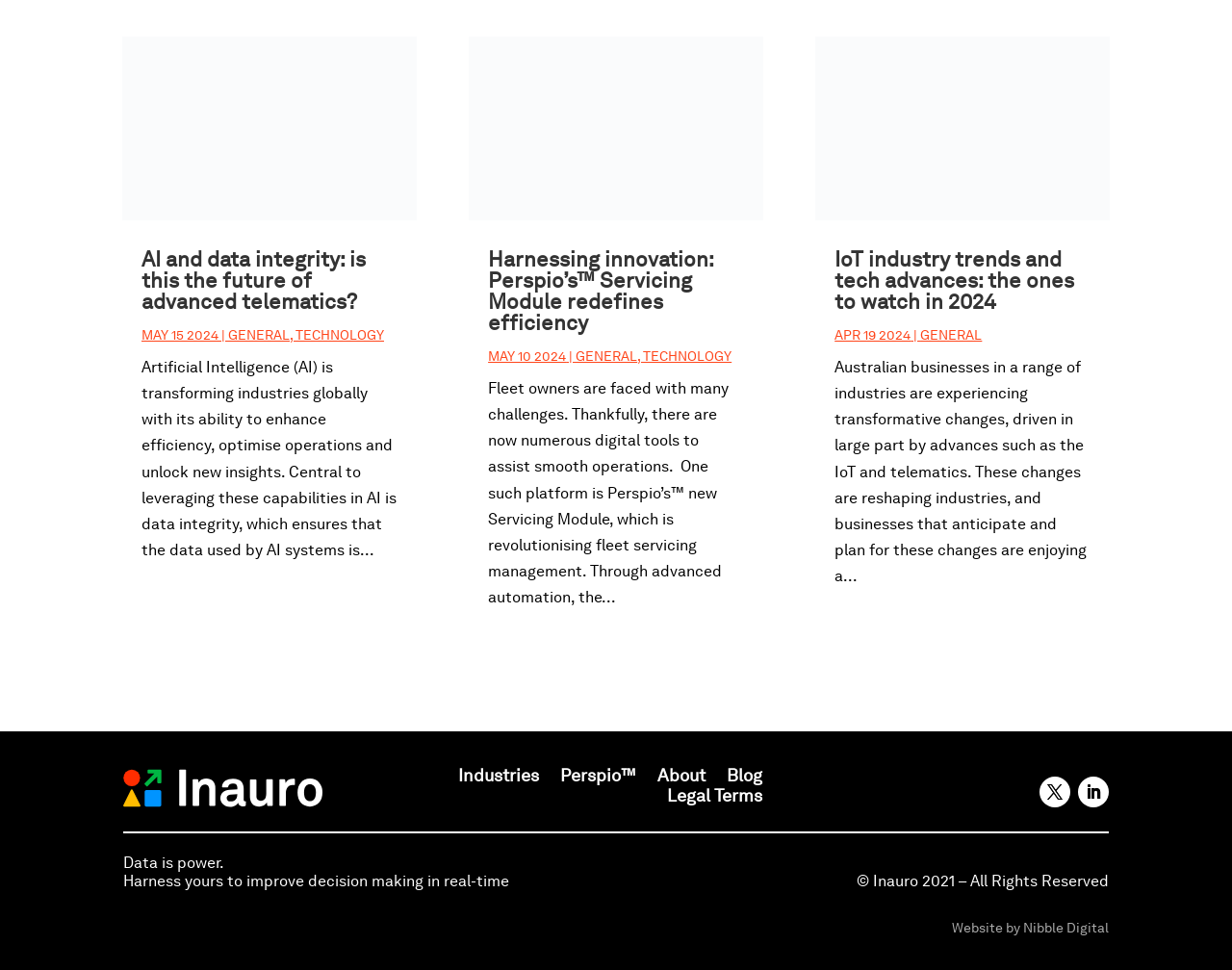Determine the bounding box for the UI element described here: "Perspio™".

[0.455, 0.79, 0.516, 0.811]